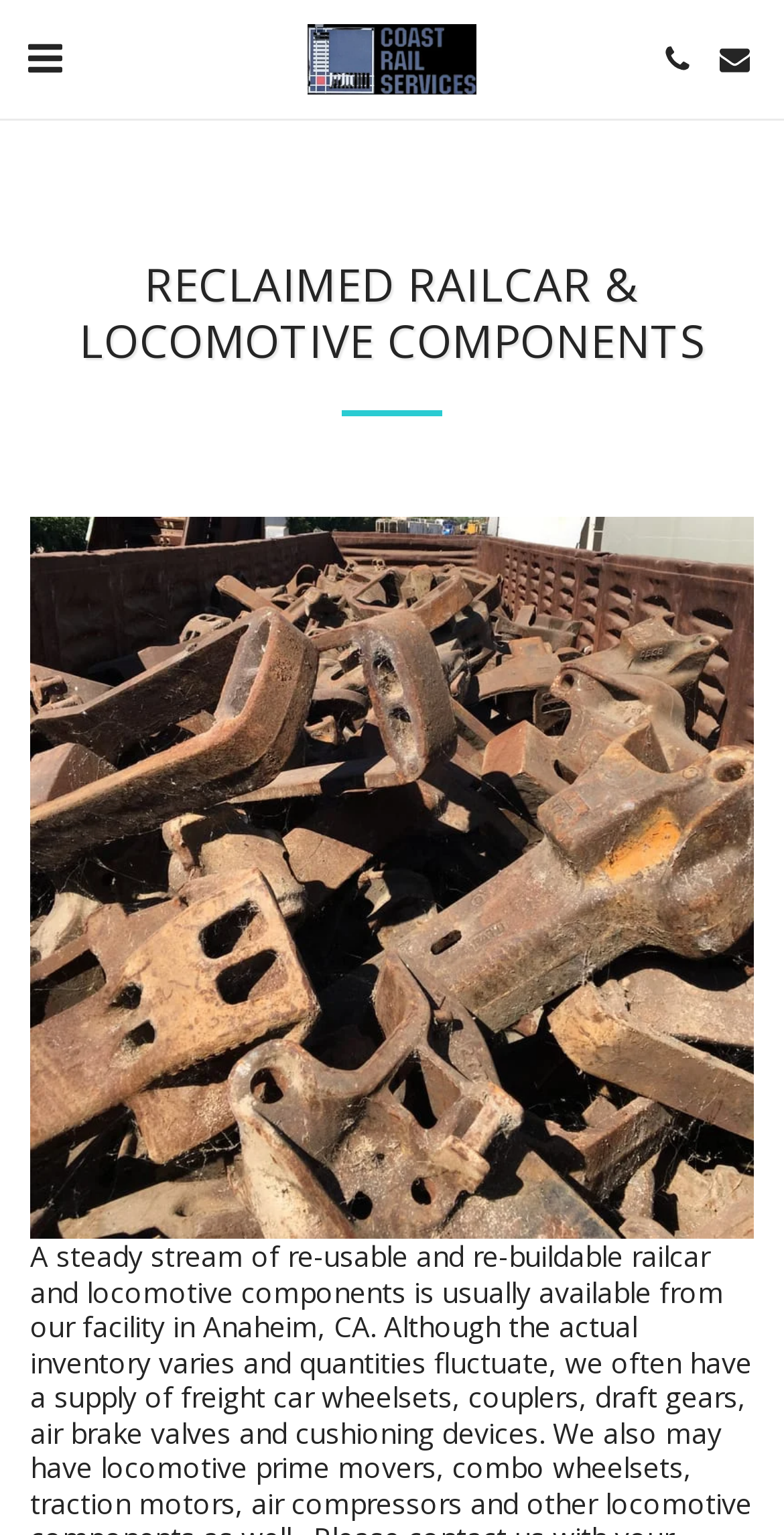What is the main topic of the webpage?
Please provide a comprehensive answer based on the visual information in the image.

I inferred the main topic of the webpage by looking at the heading element with the text 'RECLAIMED RAILCAR & LOCOMOTIVE COMPONENTS' which is prominently displayed on the webpage.